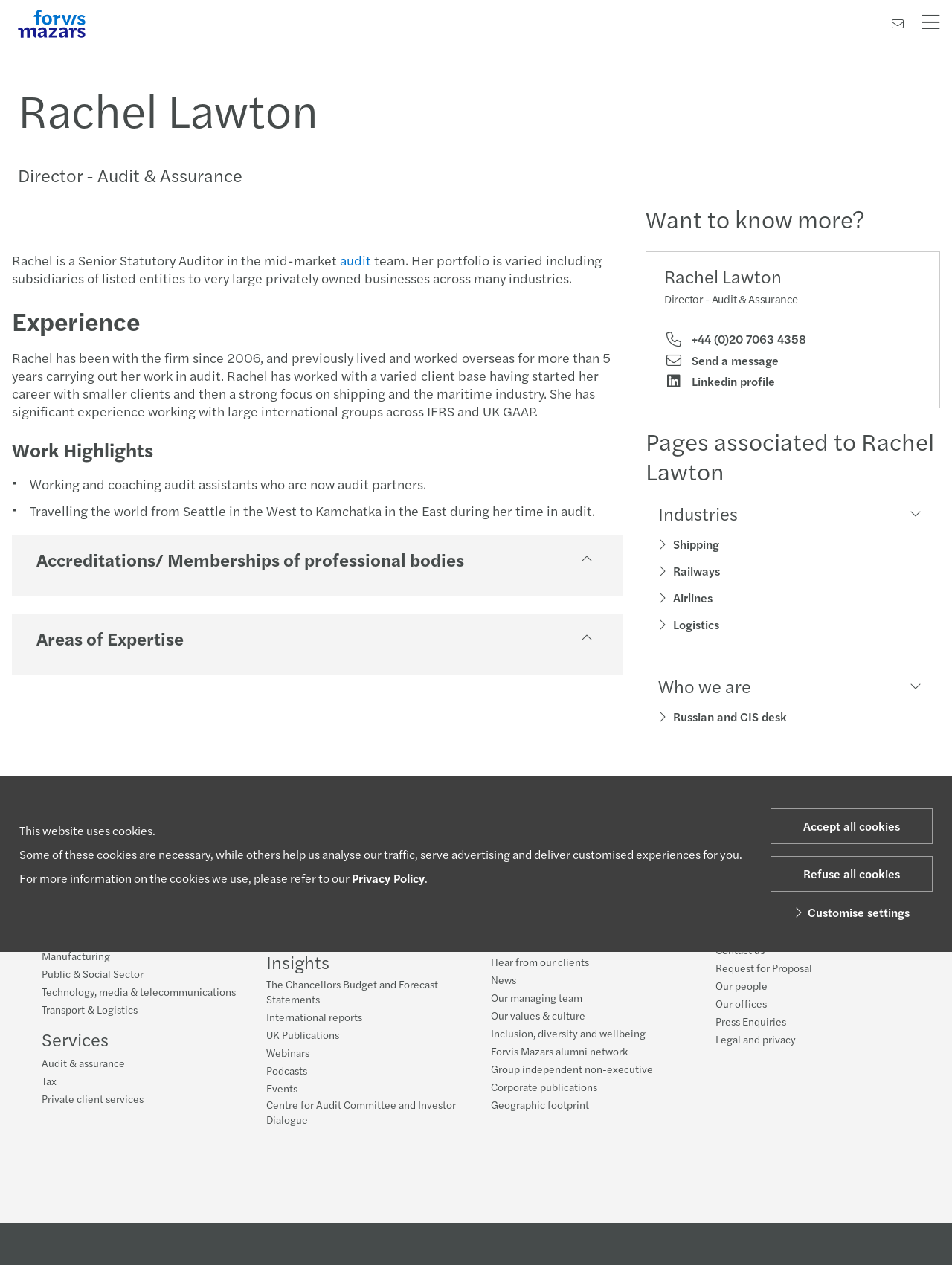What is the name of the firm Rachel has been with since 2006?
Using the image provided, answer with just one word or phrase.

Mazars